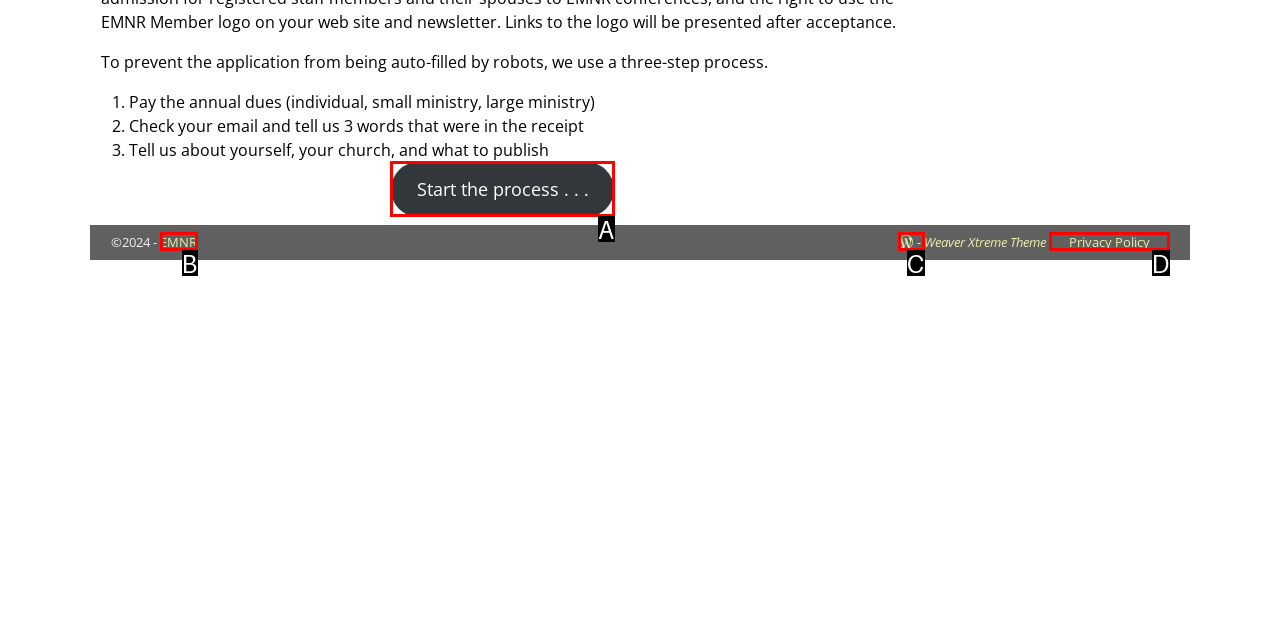From the provided options, which letter corresponds to the element described as: Privacy Policy
Answer with the letter only.

D